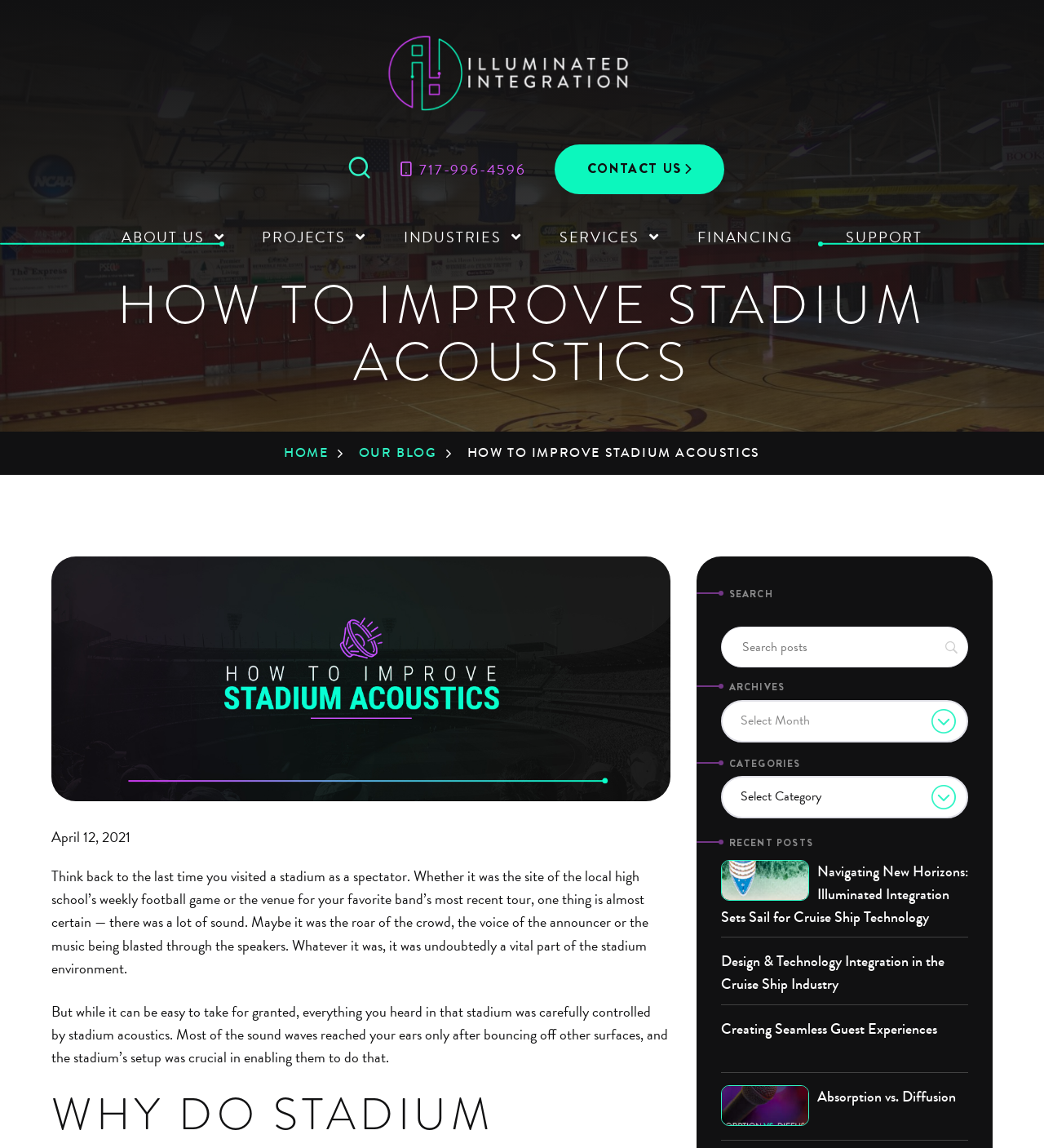Based on the element description Select Category, identify the bounding box of the UI element in the given webpage screenshot. The coordinates should be in the format (top-left x, top-left y, bottom-right x, bottom-right y) and must be between 0 and 1.

[0.69, 0.676, 0.927, 0.713]